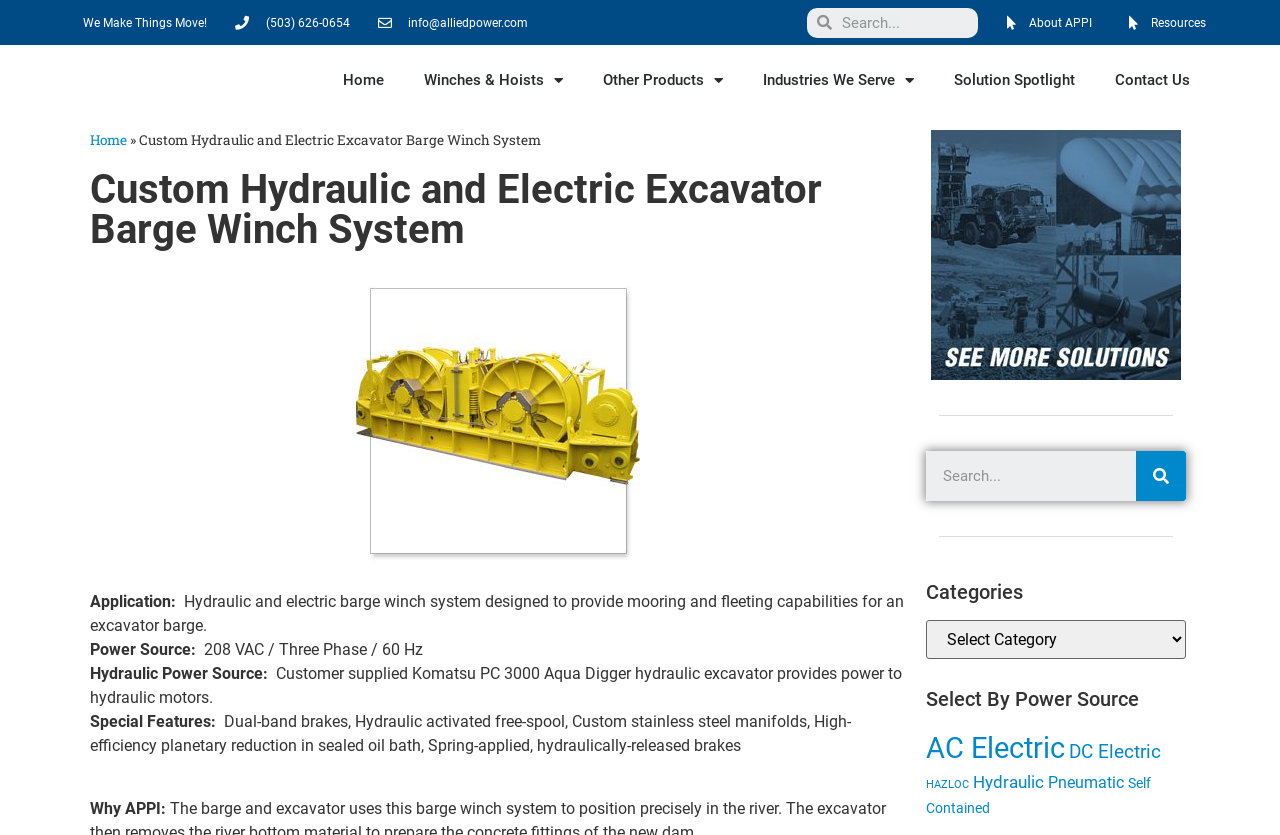How many items are in the 'Hydraulic' category?
Please provide a single word or phrase answer based on the image.

5 items